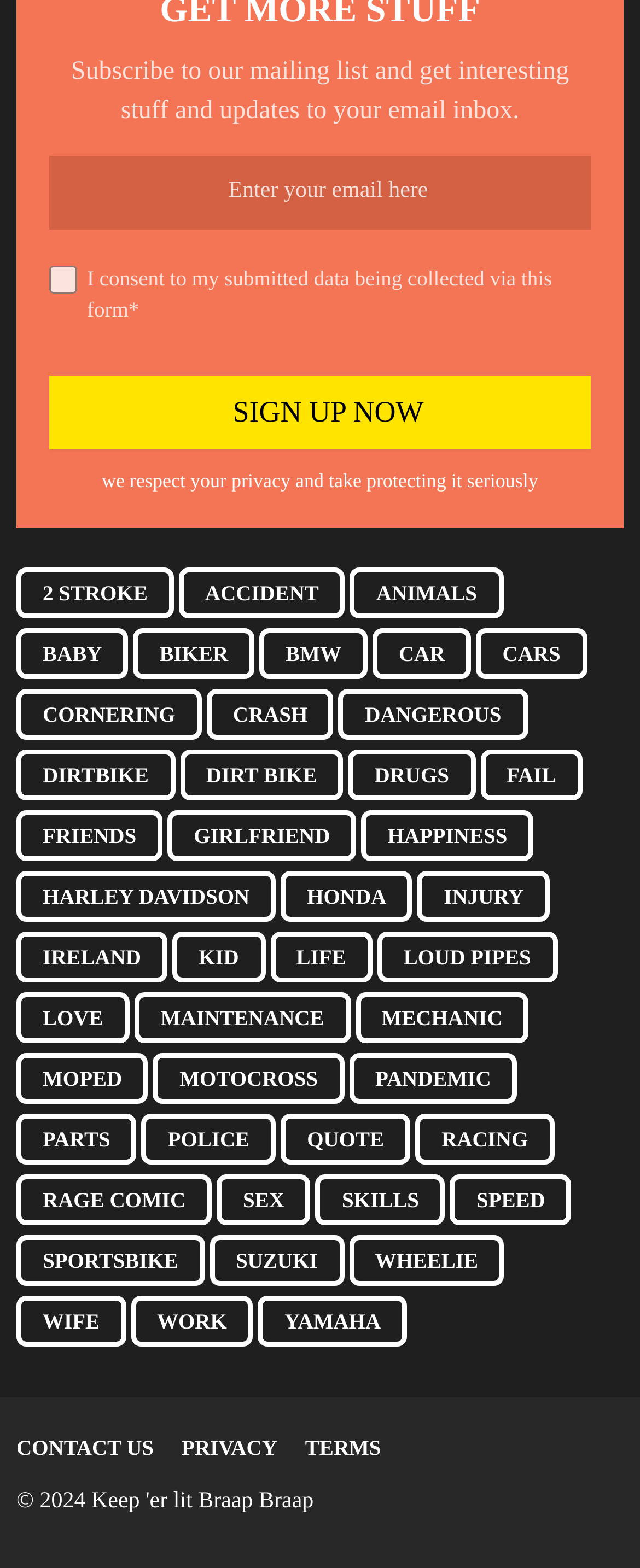Find the bounding box coordinates of the element's region that should be clicked in order to follow the given instruction: "Open the 'Halloween Boutique Psychotronic Reviews' page". The coordinates should consist of four float numbers between 0 and 1, i.e., [left, top, right, bottom].

None